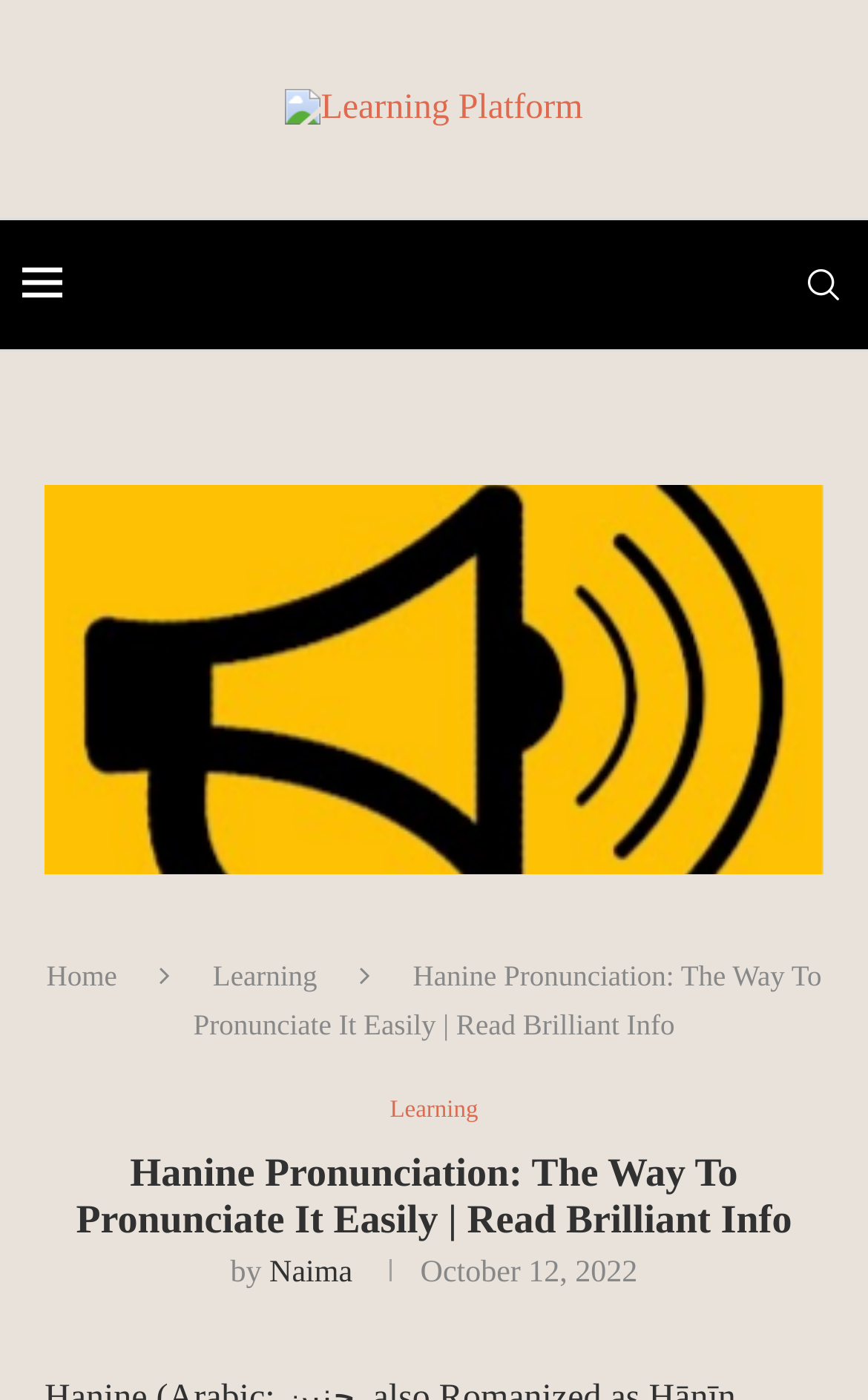What is the navigation menu item after 'Home'?
Refer to the image and answer the question using a single word or phrase.

Learning